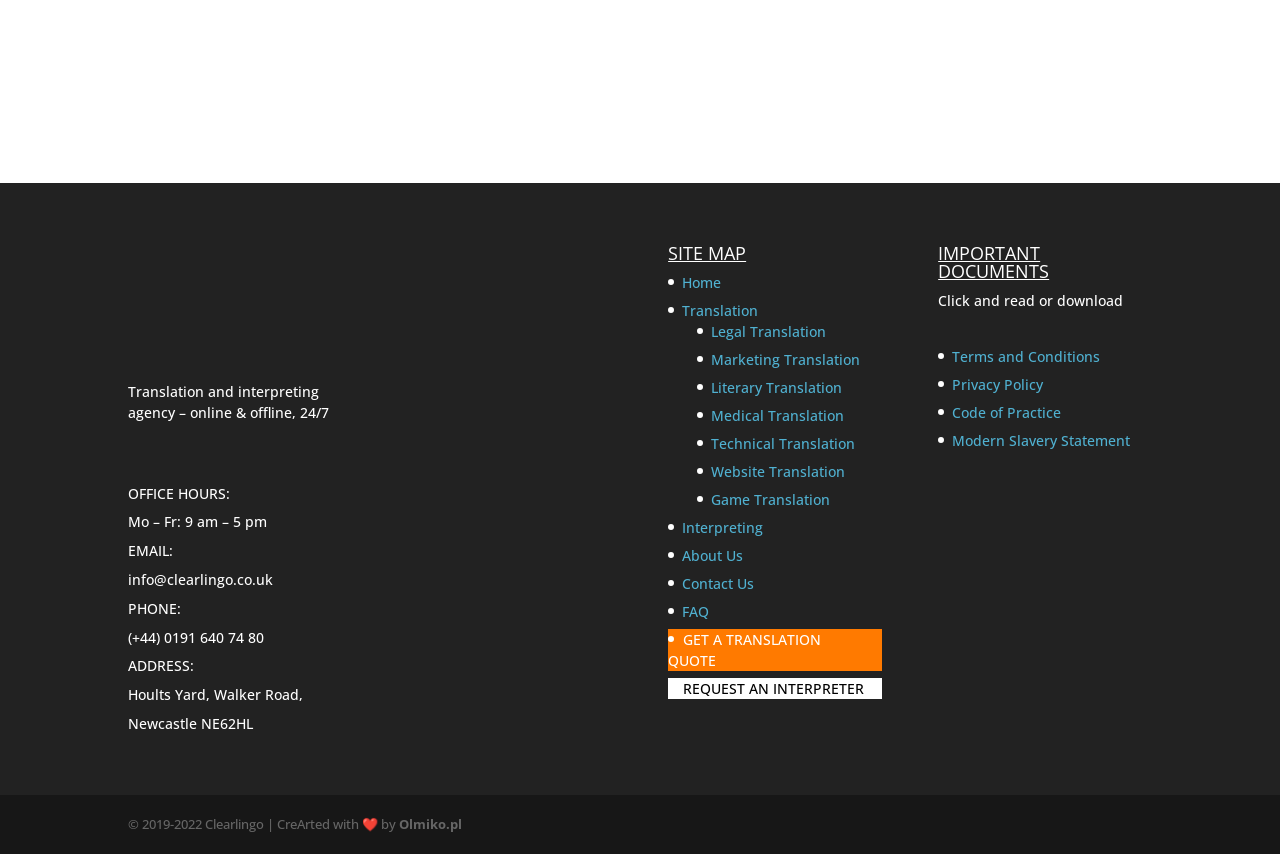Please identify the bounding box coordinates of the area that needs to be clicked to follow this instruction: "Search for something".

None